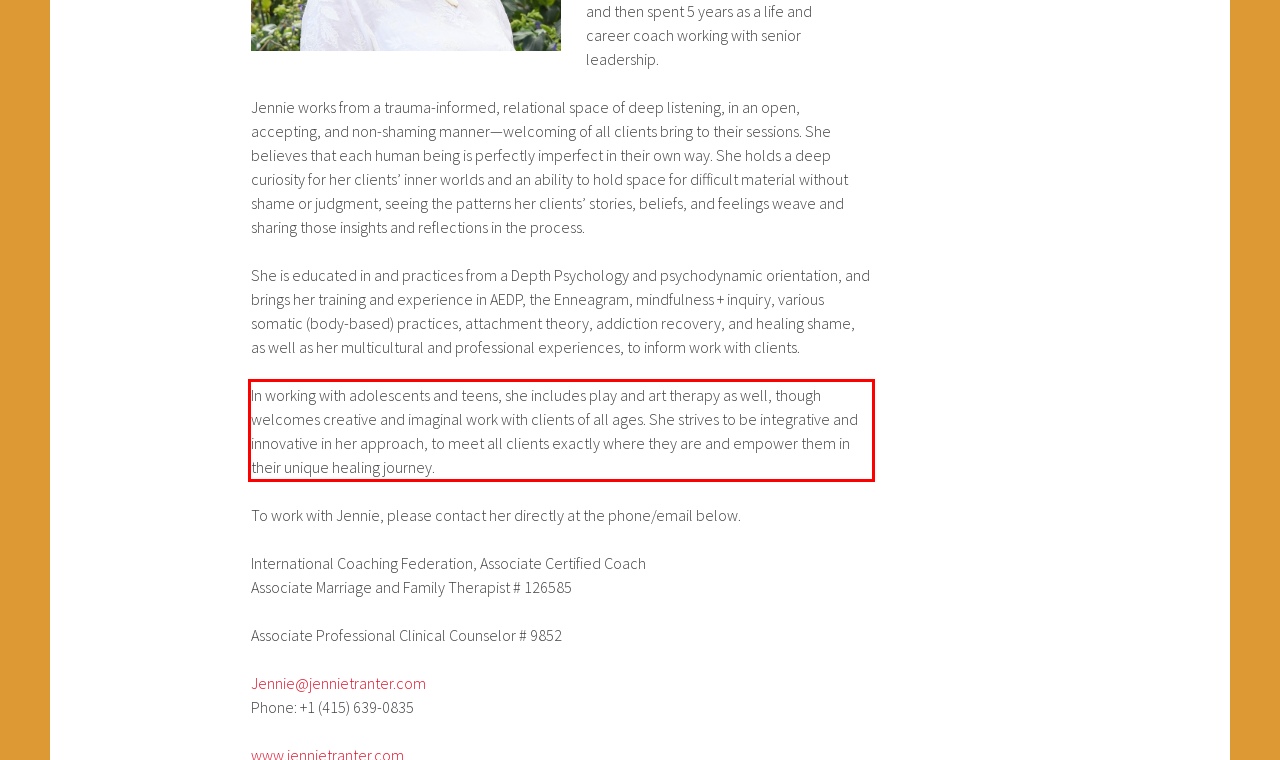Perform OCR on the text inside the red-bordered box in the provided screenshot and output the content.

In working with adolescents and teens, she includes play and art therapy as well, though welcomes creative and imaginal work with clients of all ages. She strives to be integrative and innovative in her approach, to meet all clients exactly where they are and empower them in their unique healing journey.